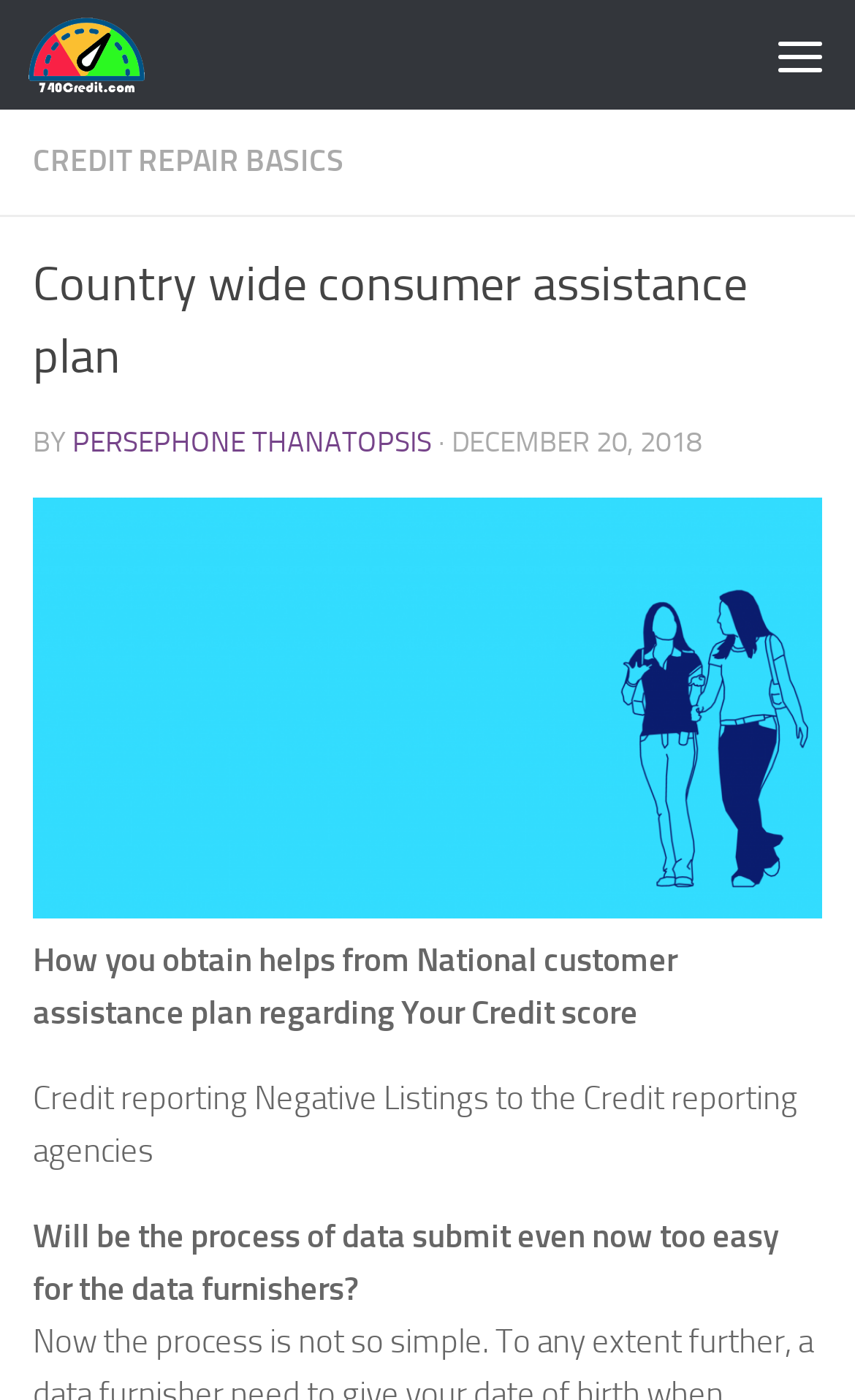What is the topic of the article?
Using the image as a reference, give an elaborate response to the question.

I inferred the topic by analyzing the text content of the webpage, specifically the headings and static text elements, which mention credit scores, credit reporting, and national consumer assistance plans.